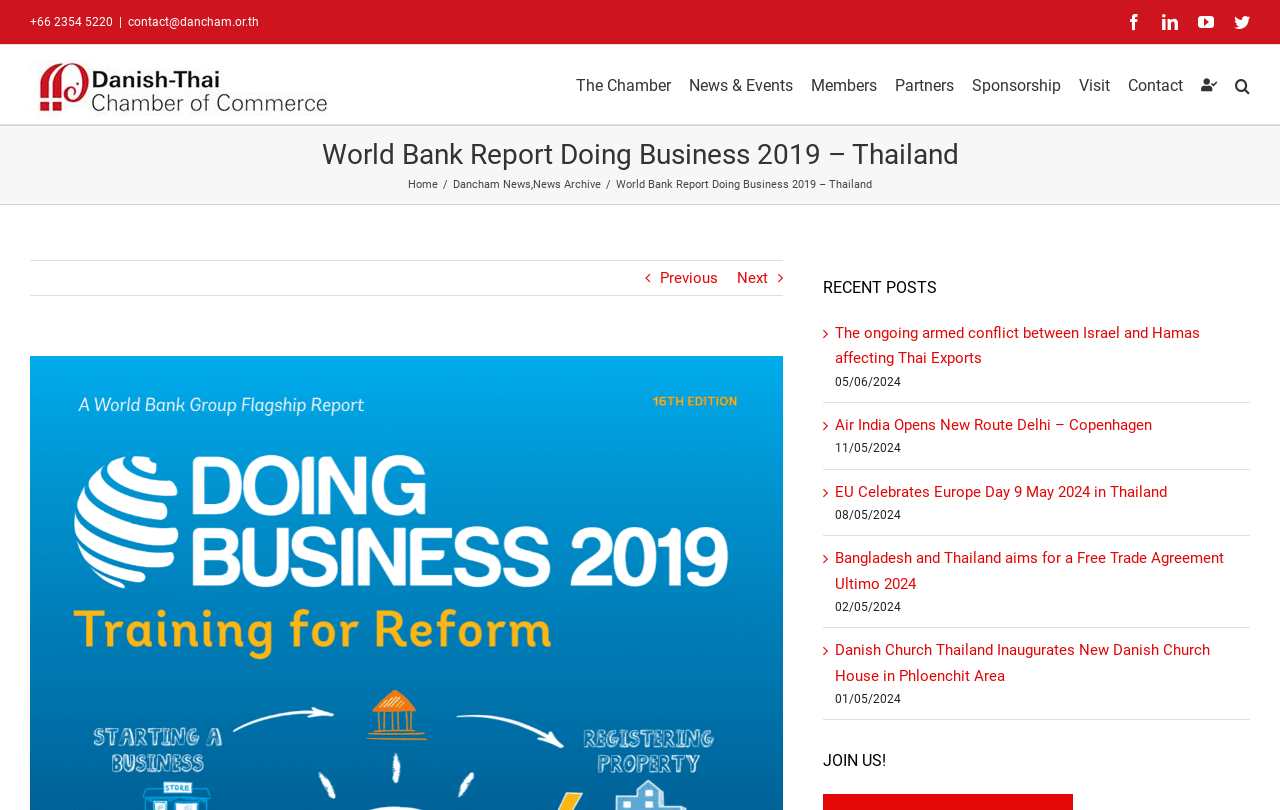Determine the coordinates of the bounding box for the clickable area needed to execute this instruction: "Visit the News & Events page".

[0.538, 0.056, 0.62, 0.153]